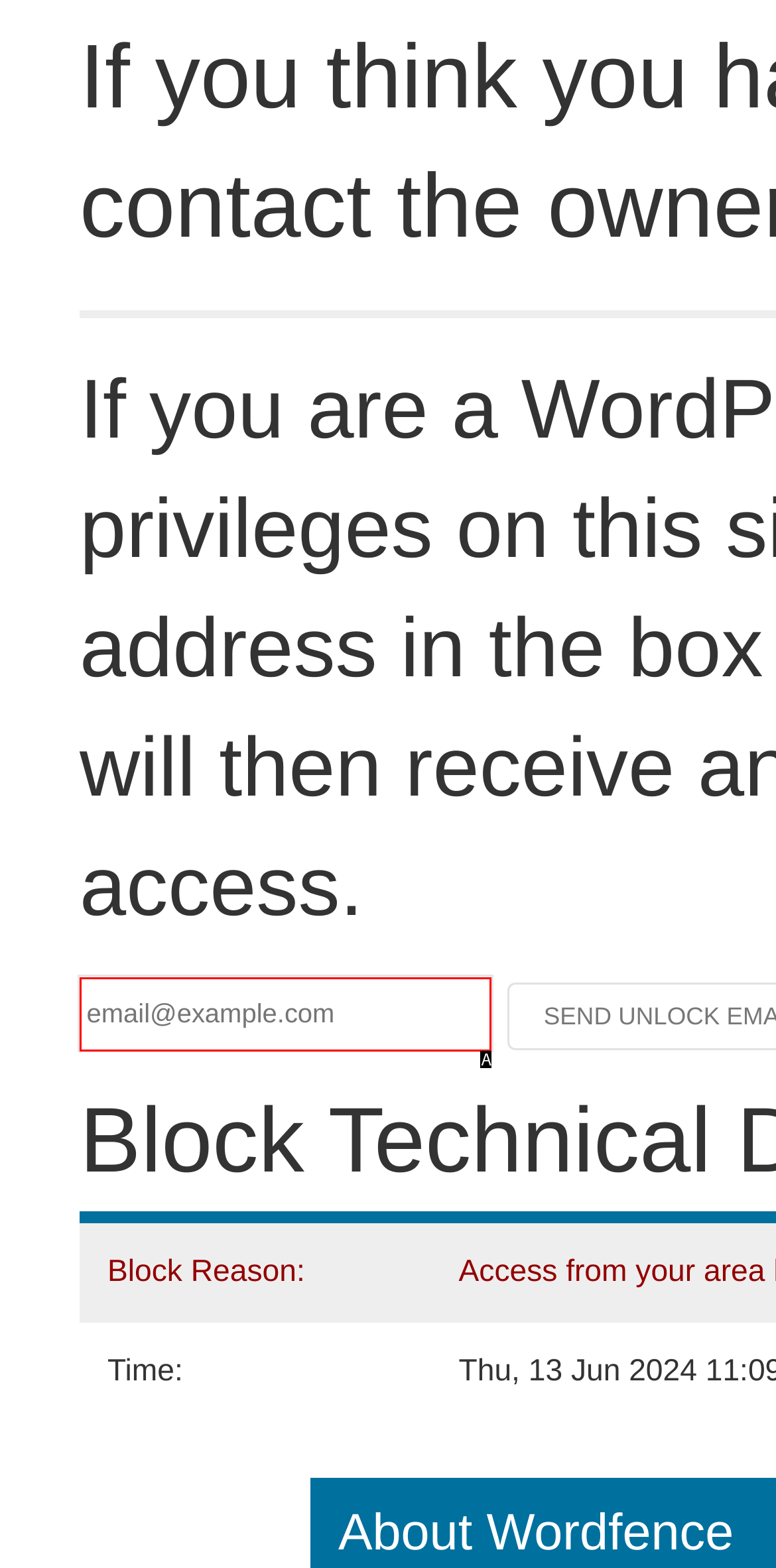Determine which HTML element corresponds to the description: name="email" placeholder="email@example.com". Provide the letter of the correct option.

A